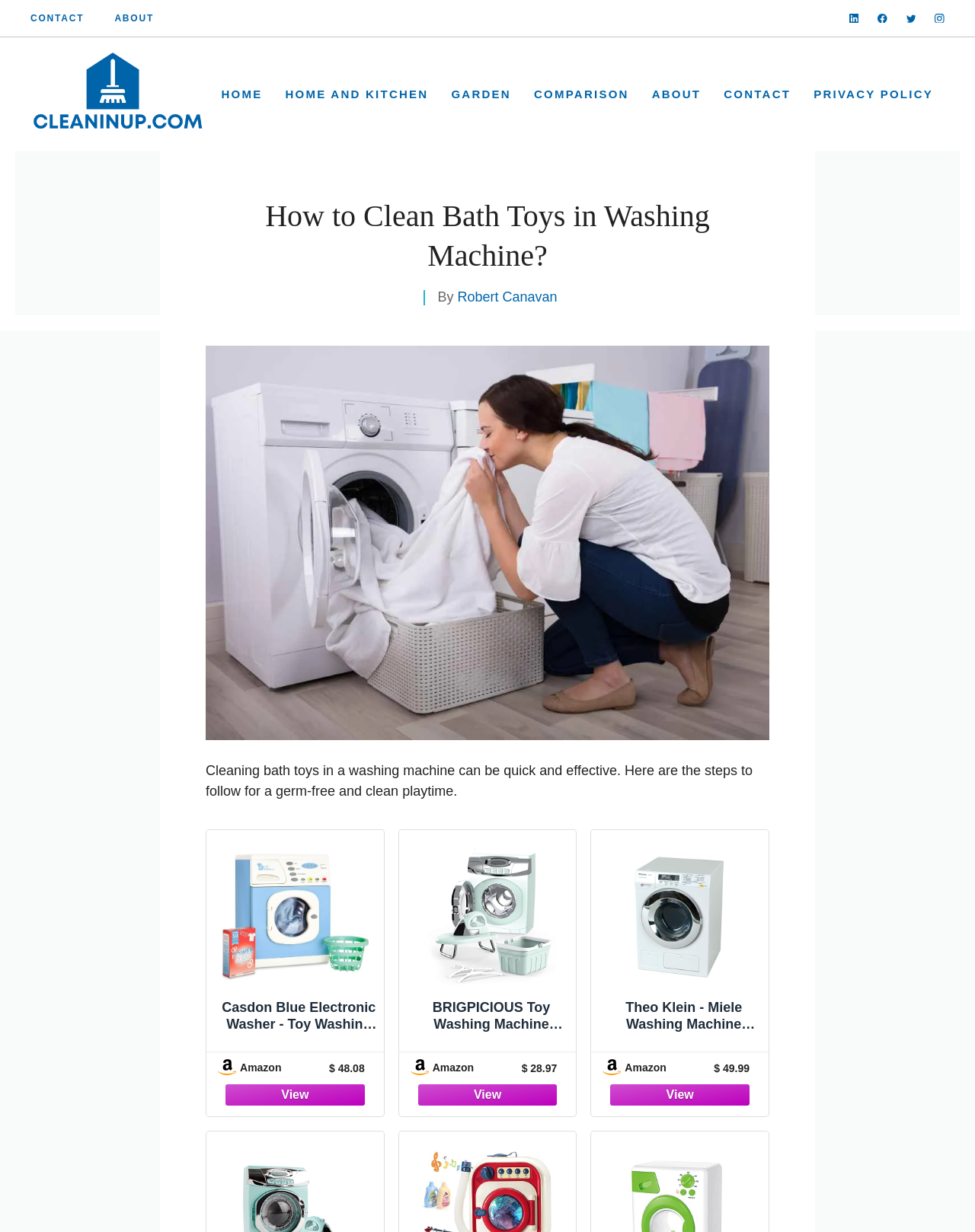Specify the bounding box coordinates (top-left x, top-left y, bottom-right x, bottom-right y) of the UI element in the screenshot that matches this description: Home and Kitchen

[0.281, 0.058, 0.451, 0.095]